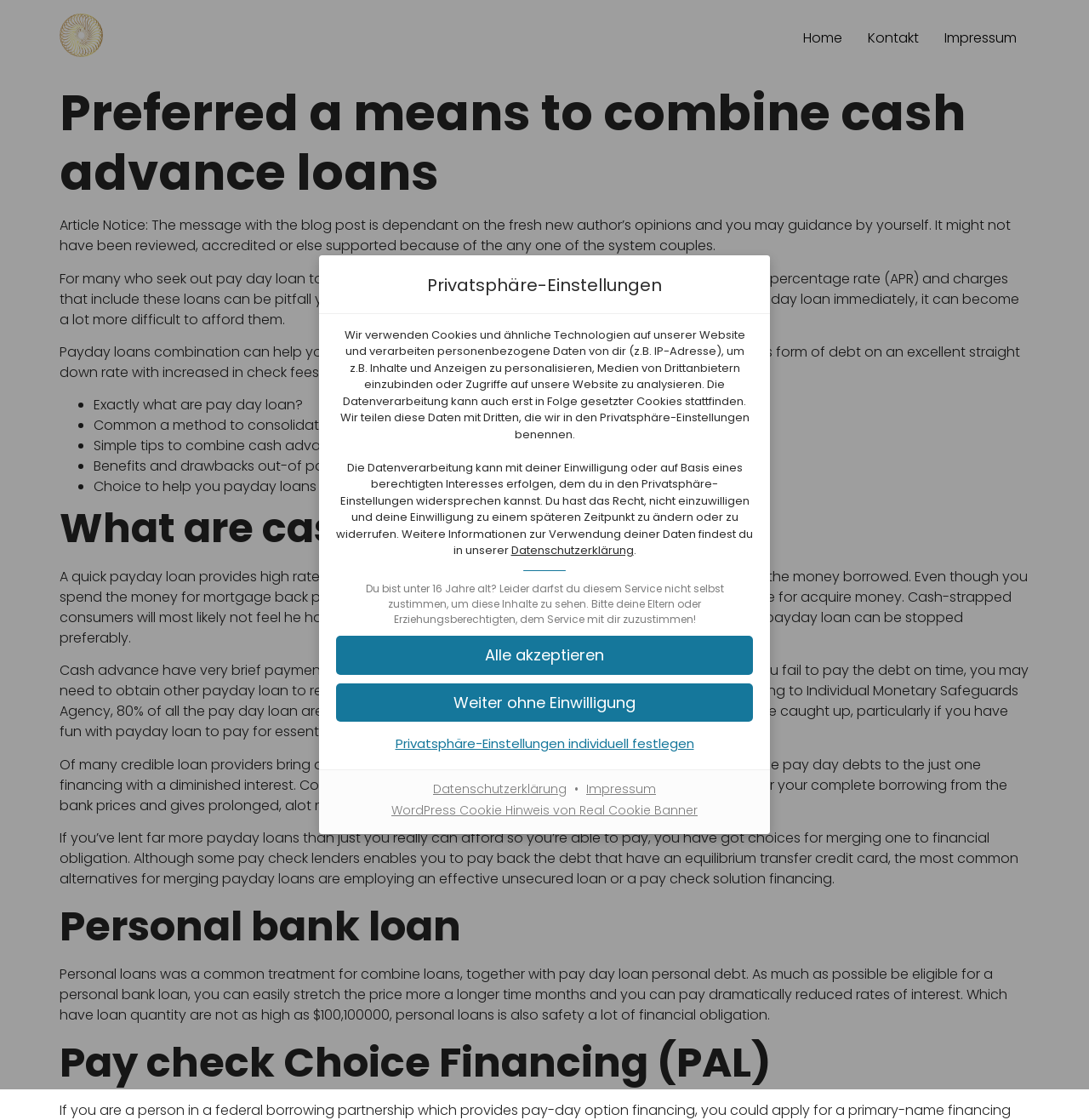Highlight the bounding box coordinates of the element you need to click to perform the following instruction: "Set privacy settings individually."

[0.309, 0.652, 0.691, 0.675]